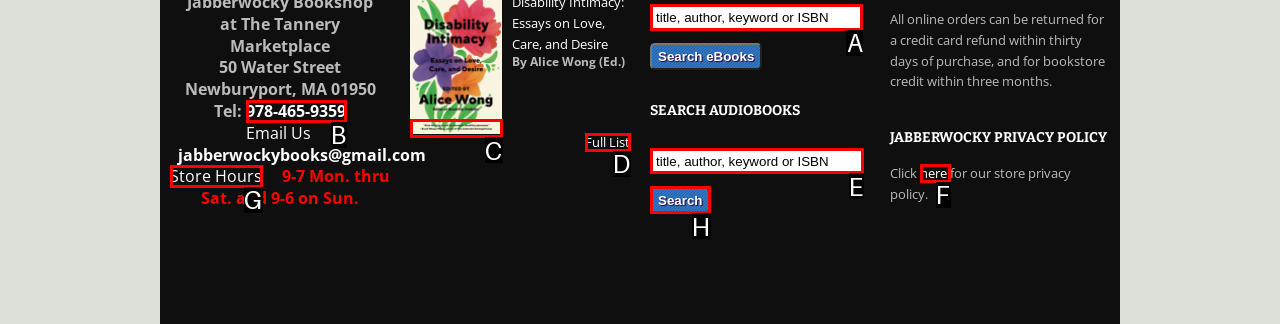Determine which letter corresponds to the UI element to click for this task: Enter title or author
Respond with the letter from the available options.

A